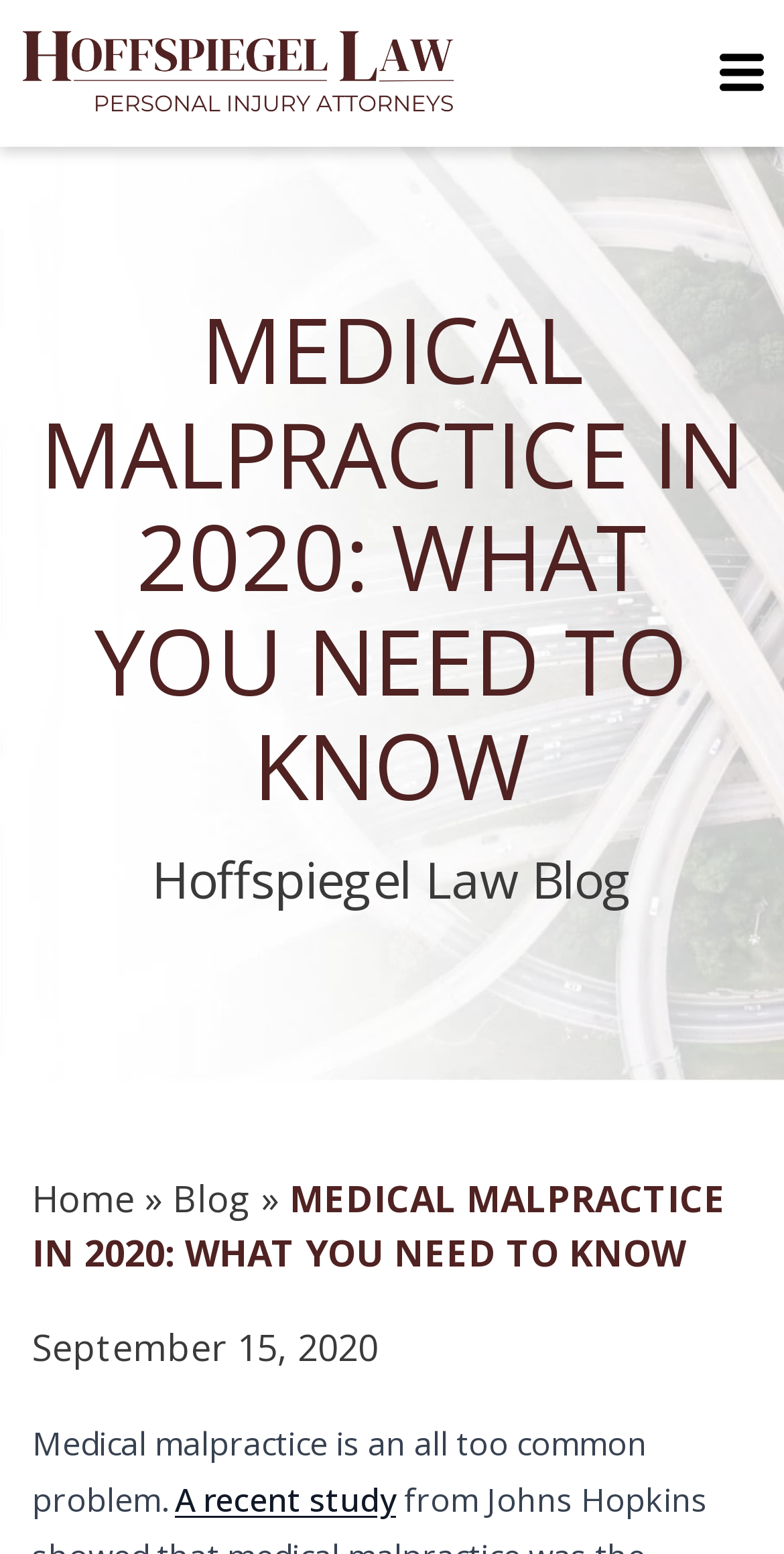What is the name of the law firm?
Refer to the image and answer the question using a single word or phrase.

Hoffspiegel Law